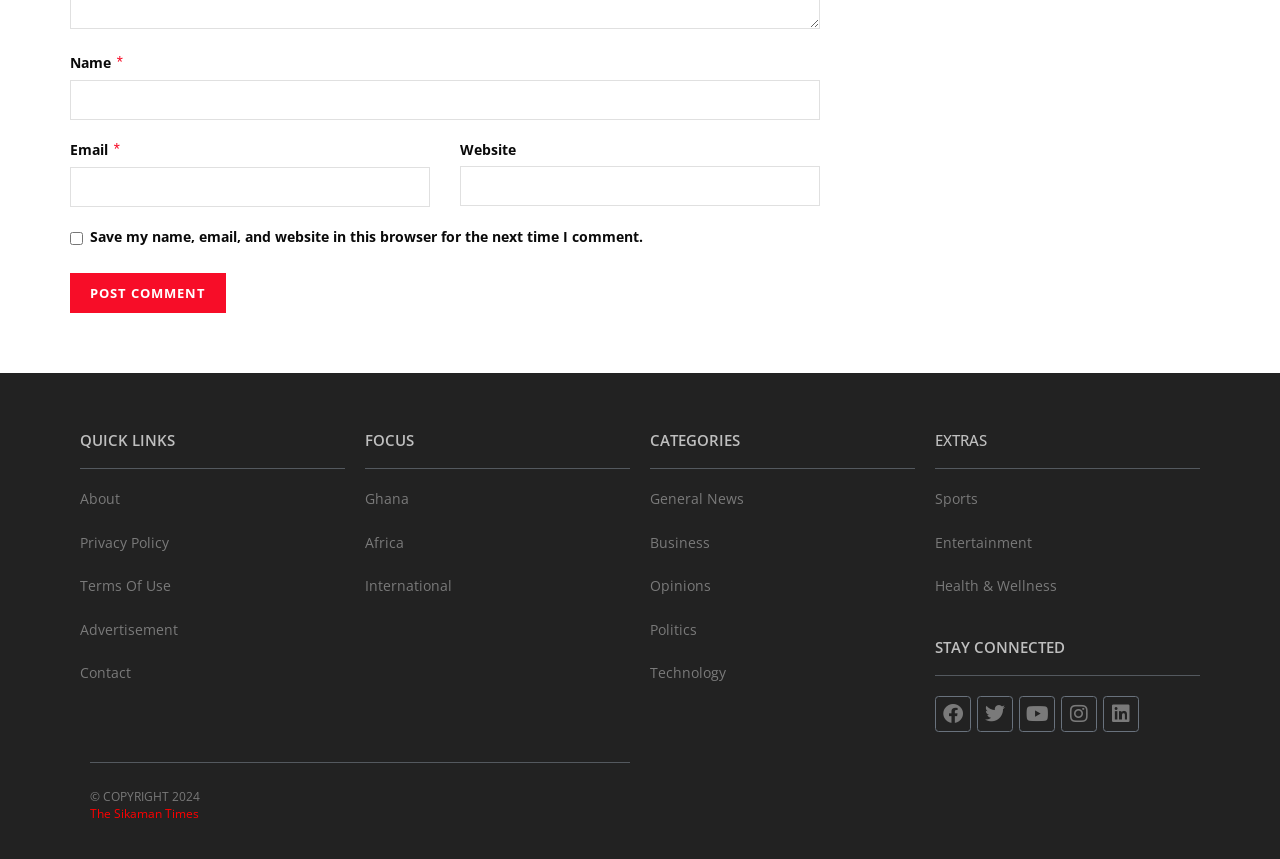How many categories are listed?
From the screenshot, supply a one-word or short-phrase answer.

6